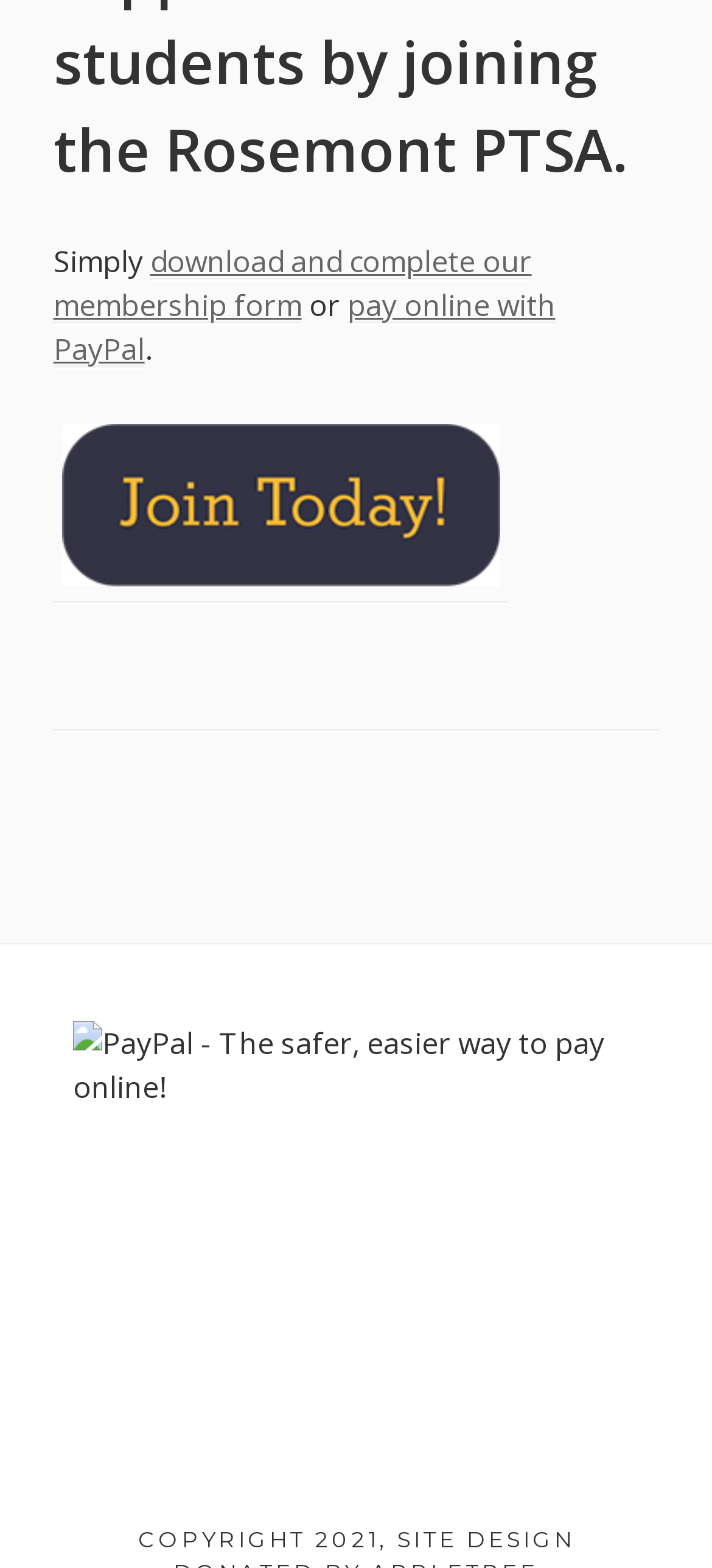Identify the bounding box for the given UI element using the description provided. Coordinates should be in the format (top-left x, top-left y, bottom-right x, bottom-right y) and must be between 0 and 1. Here is the description: Donate

[0.803, 0.839, 0.941, 0.893]